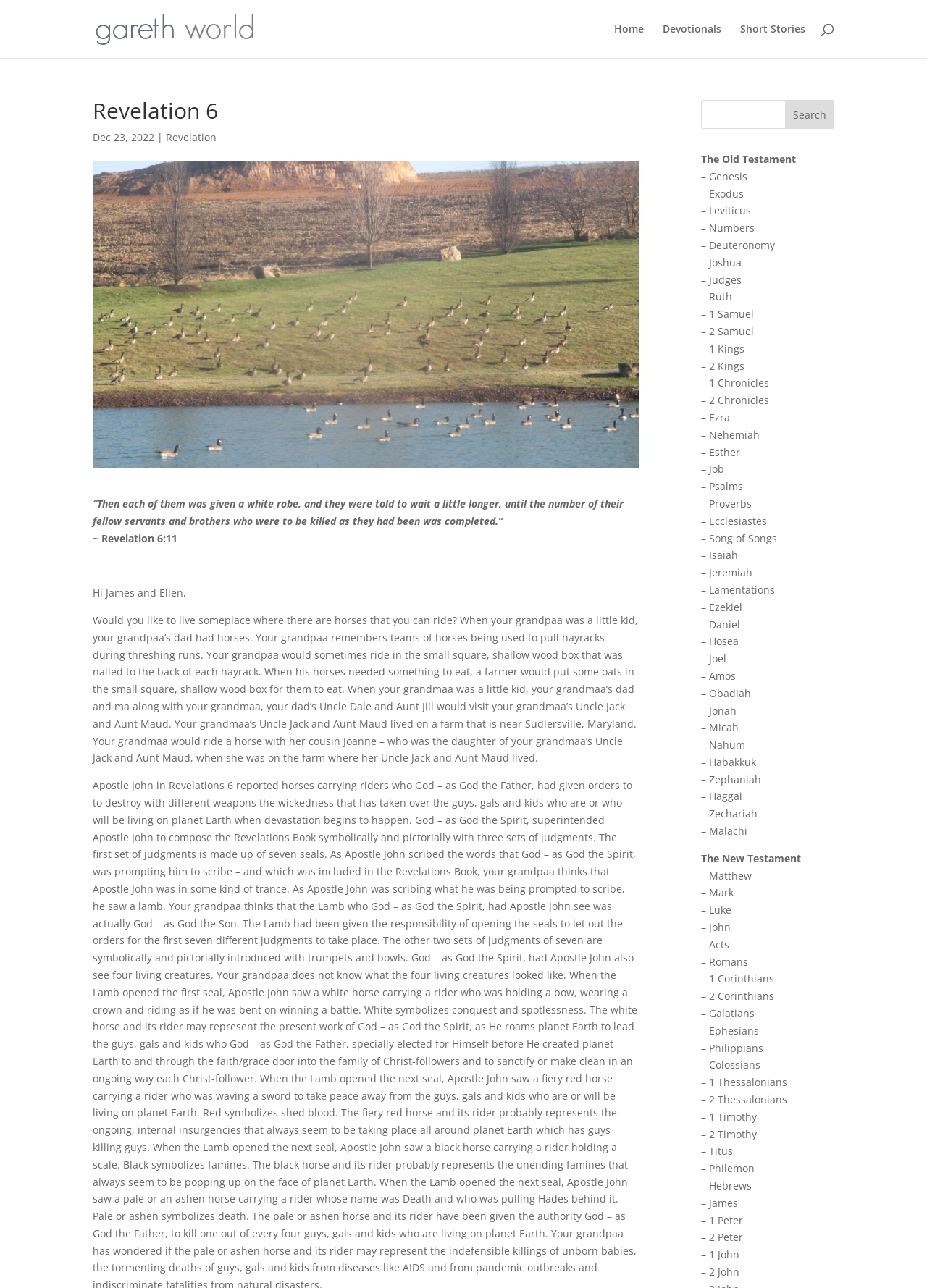Identify the bounding box coordinates of the element that should be clicked to fulfill this task: "Explore Devotionals". The coordinates should be provided as four float numbers between 0 and 1, i.e., [left, top, right, bottom].

[0.715, 0.019, 0.778, 0.045]